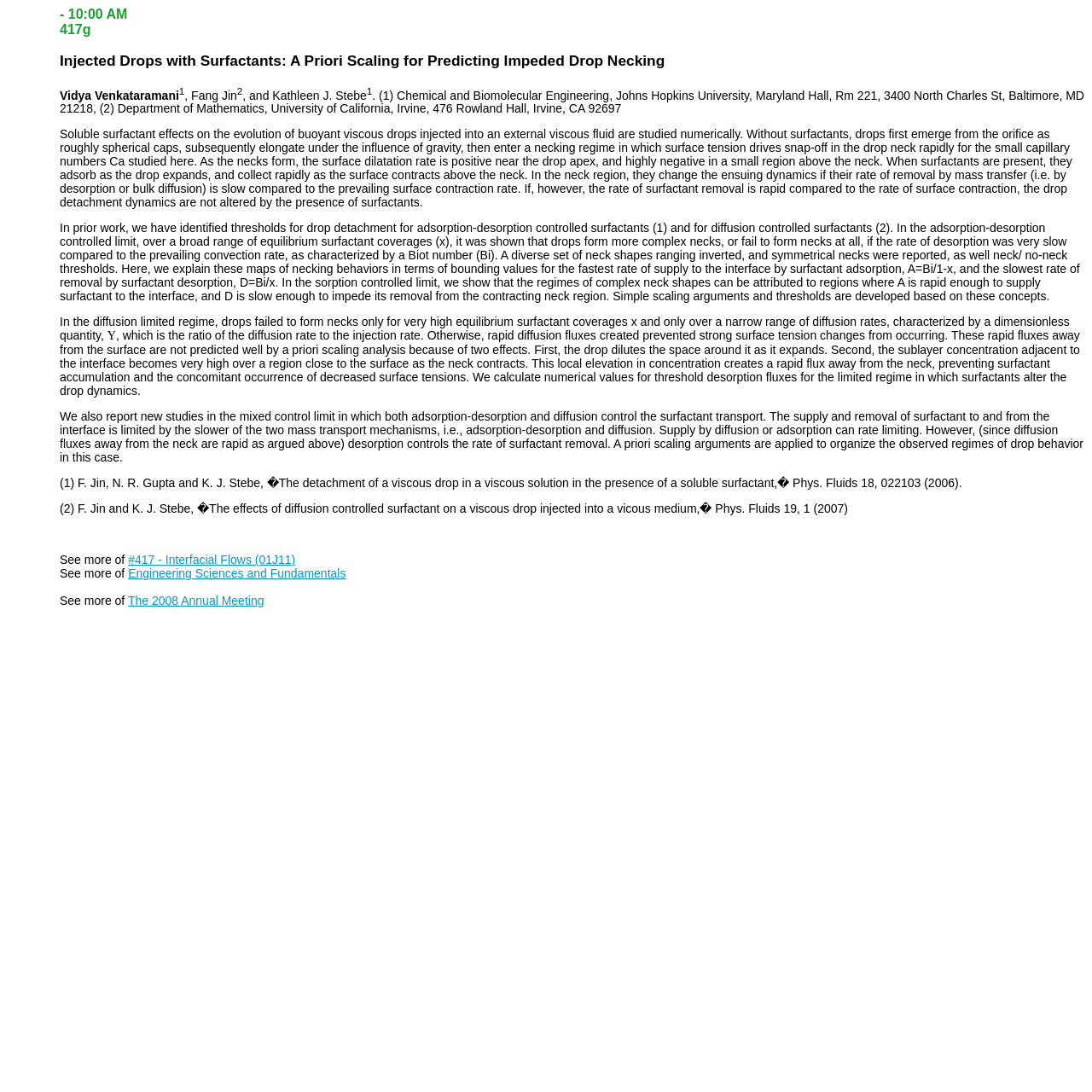Who are the authors of the research?
Give a detailed and exhaustive answer to the question.

The authors of the research are listed at the top of the webpage, with their names and affiliations provided. The authors are Vidya Venkataramani, Fang Jin, and Kathleen J. Stebe, who are affiliated with Johns Hopkins University and the University of California, Irvine.